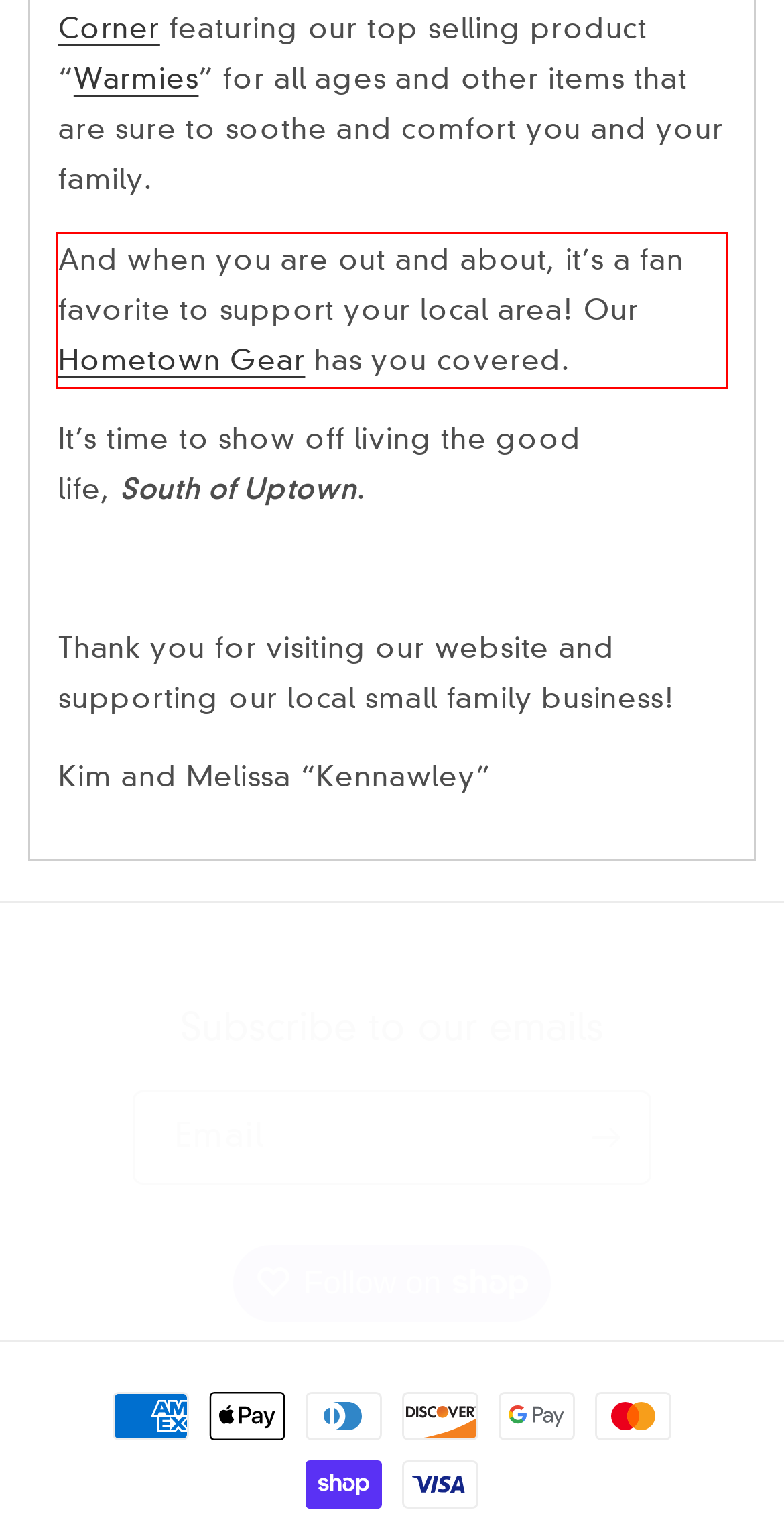Please analyze the provided webpage screenshot and perform OCR to extract the text content from the red rectangle bounding box.

And when you are out and about, it’s a fan favorite to support your local area! Our Hometown Gear has you covered.